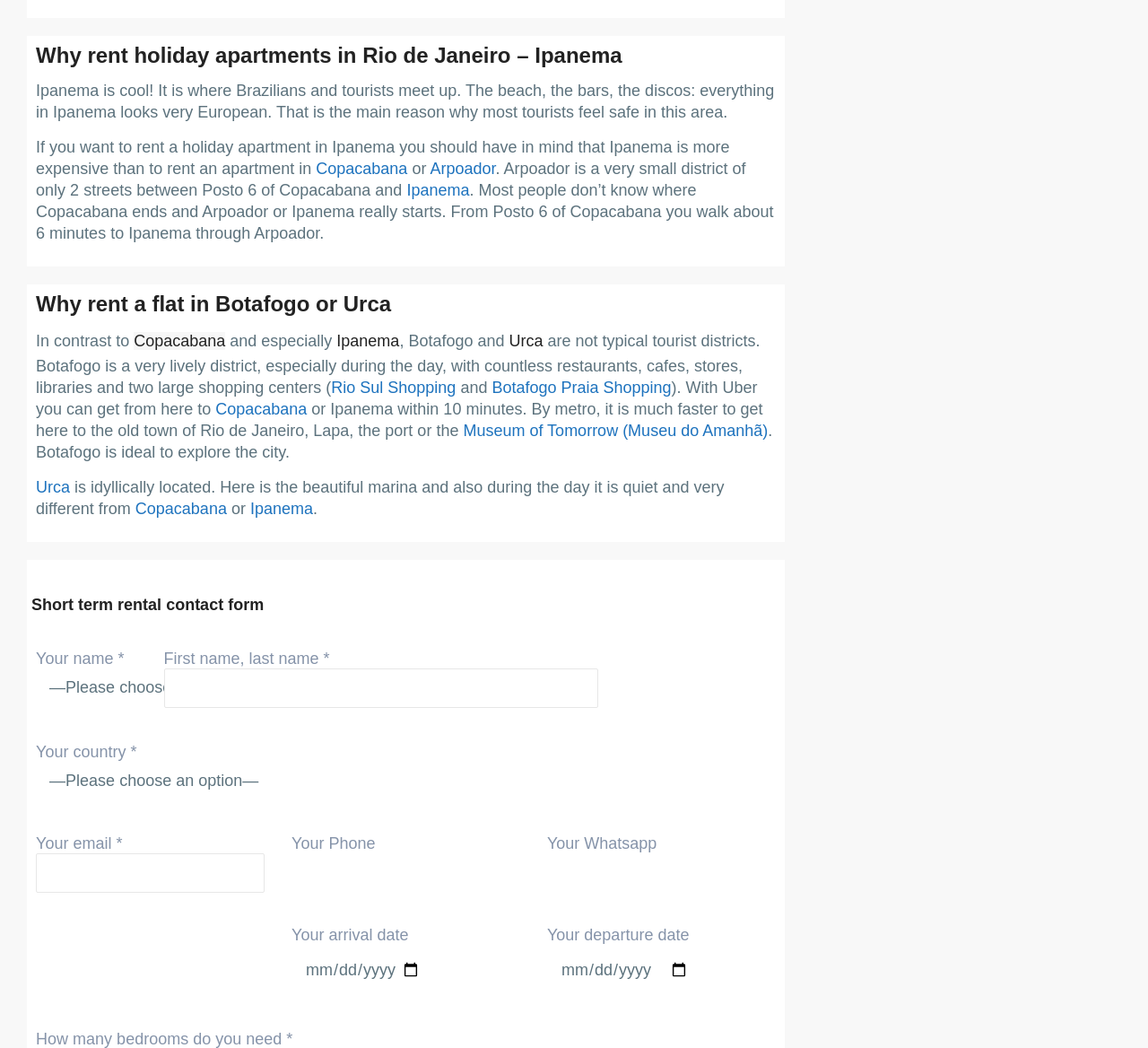Provide the bounding box coordinates of the UI element that matches the description: "Copacabana".

[0.275, 0.153, 0.355, 0.17]